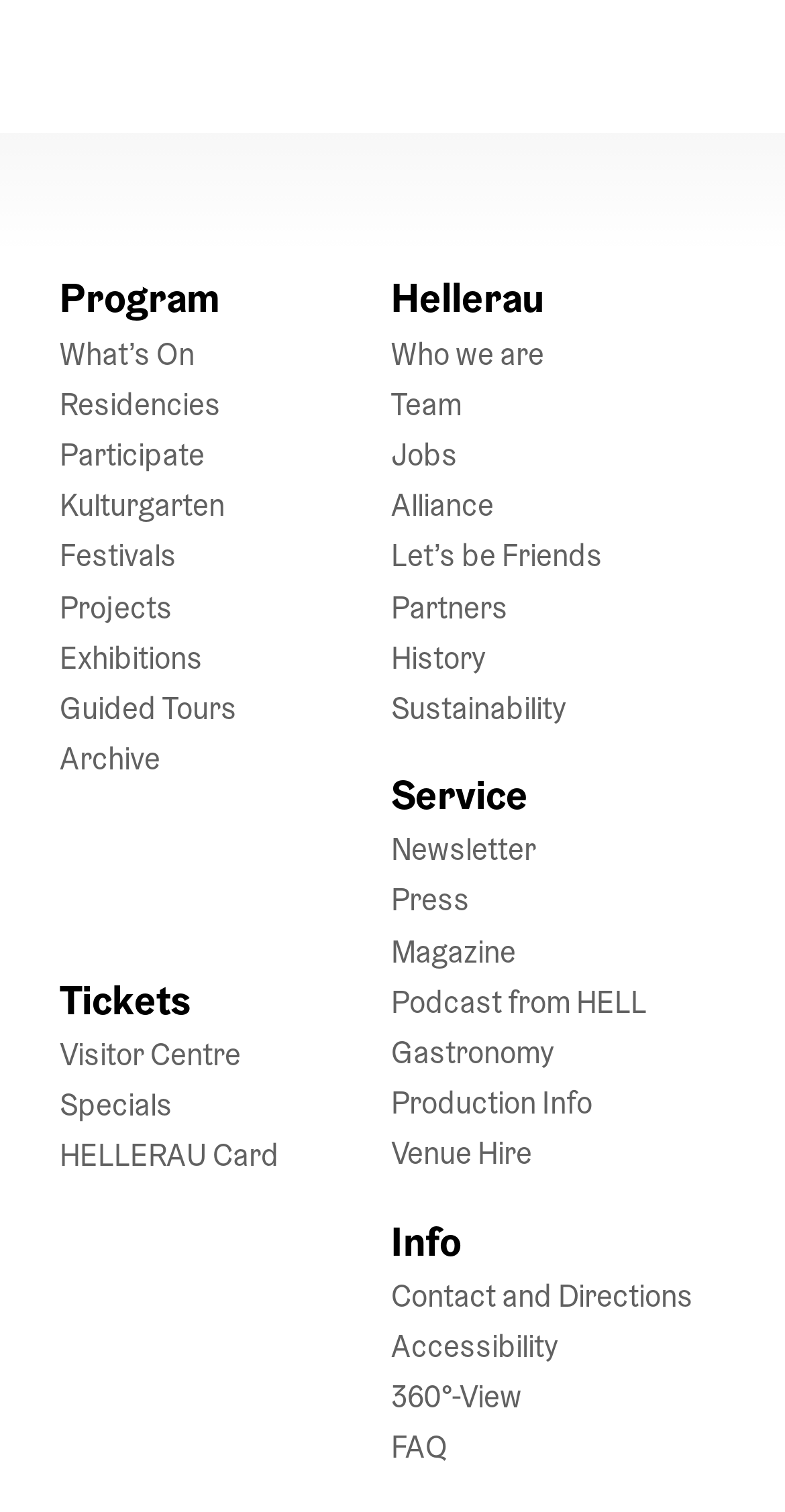Please find the bounding box coordinates in the format (top-left x, top-left y, bottom-right x, bottom-right y) for the given element description. Ensure the coordinates are floating point numbers between 0 and 1. Description: Alliance

[0.498, 0.321, 0.629, 0.346]